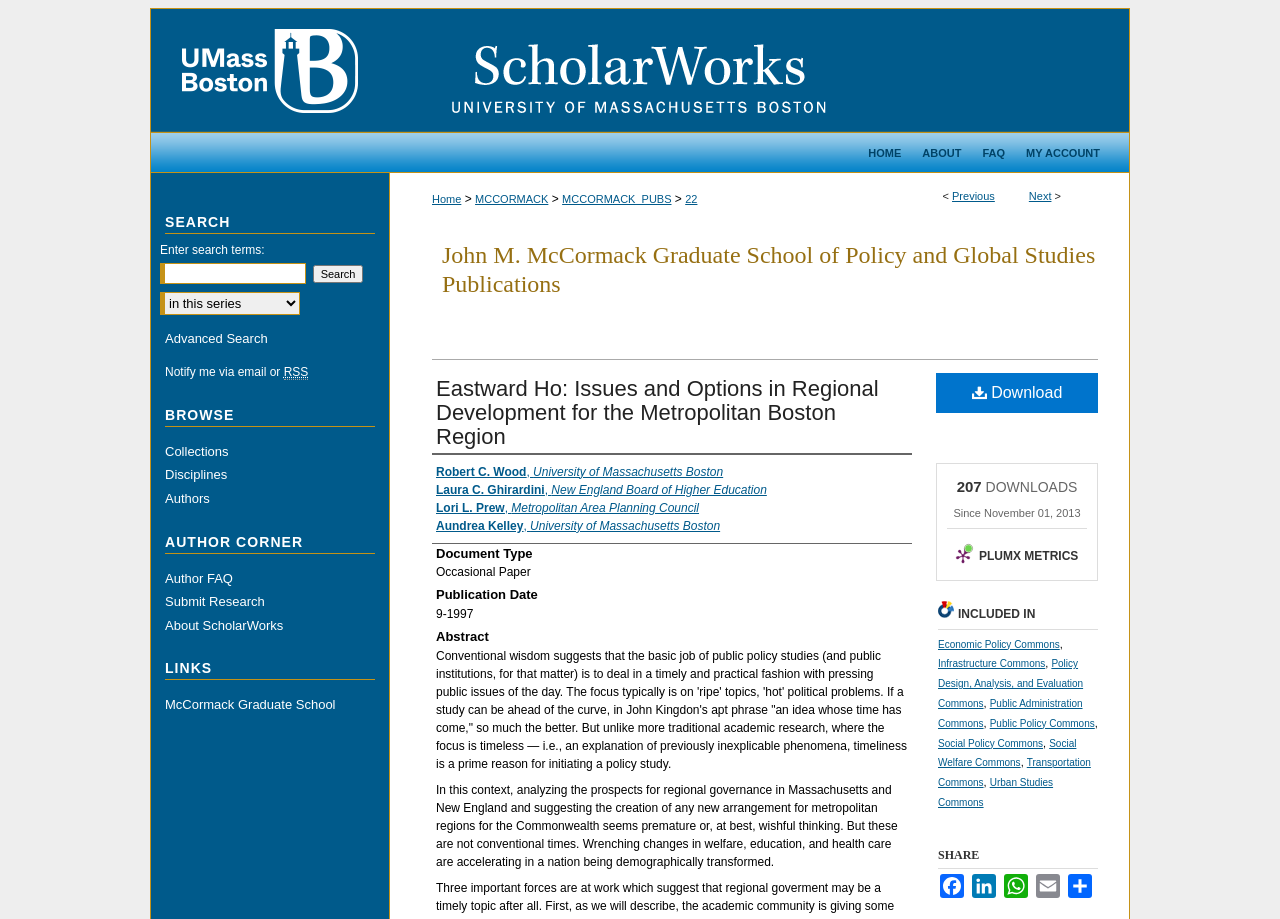Can you specify the bounding box coordinates for the region that should be clicked to fulfill this instruction: "Search for publications".

[0.125, 0.286, 0.239, 0.309]